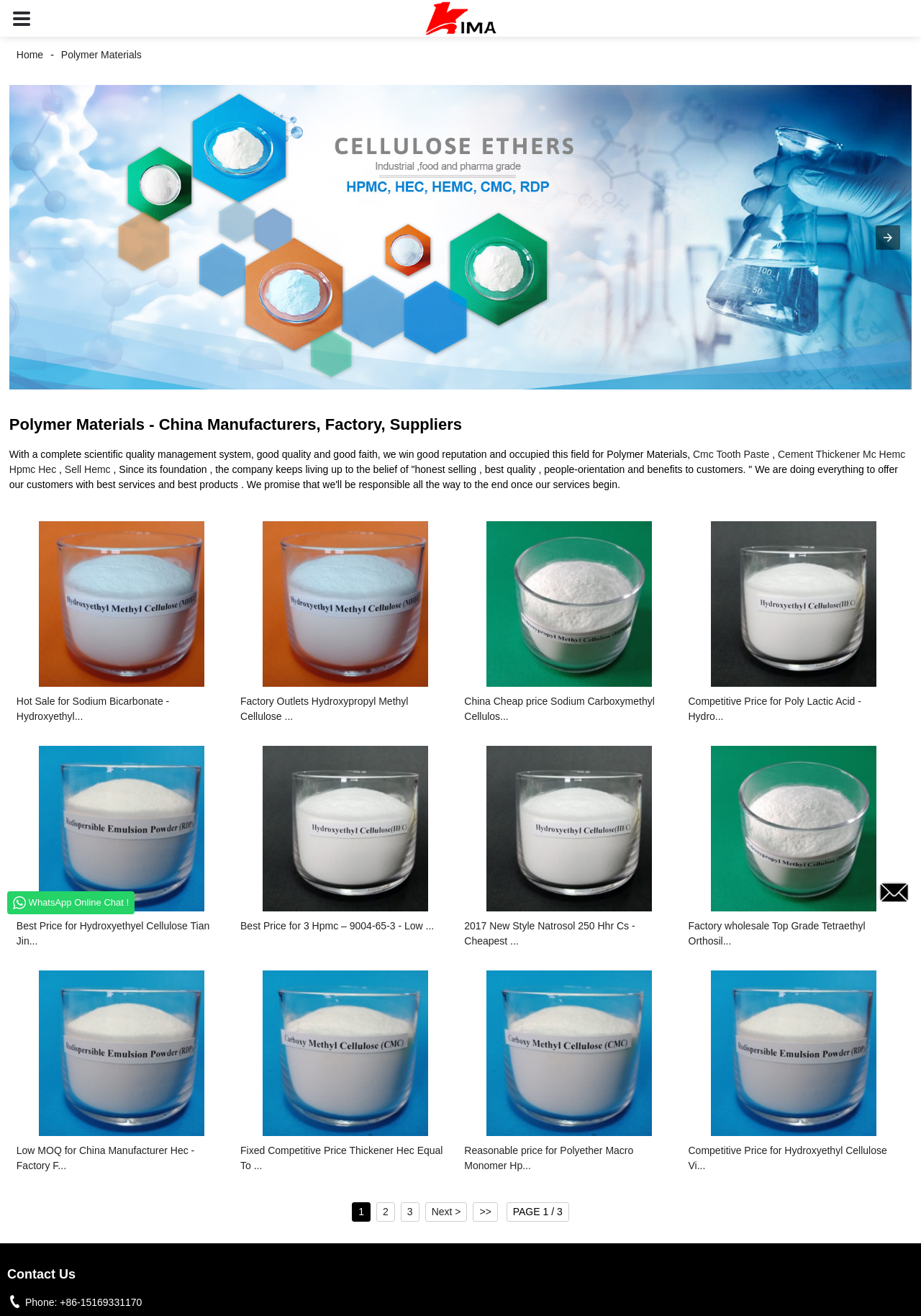Please locate the bounding box coordinates of the region I need to click to follow this instruction: "Share on Twitter".

None